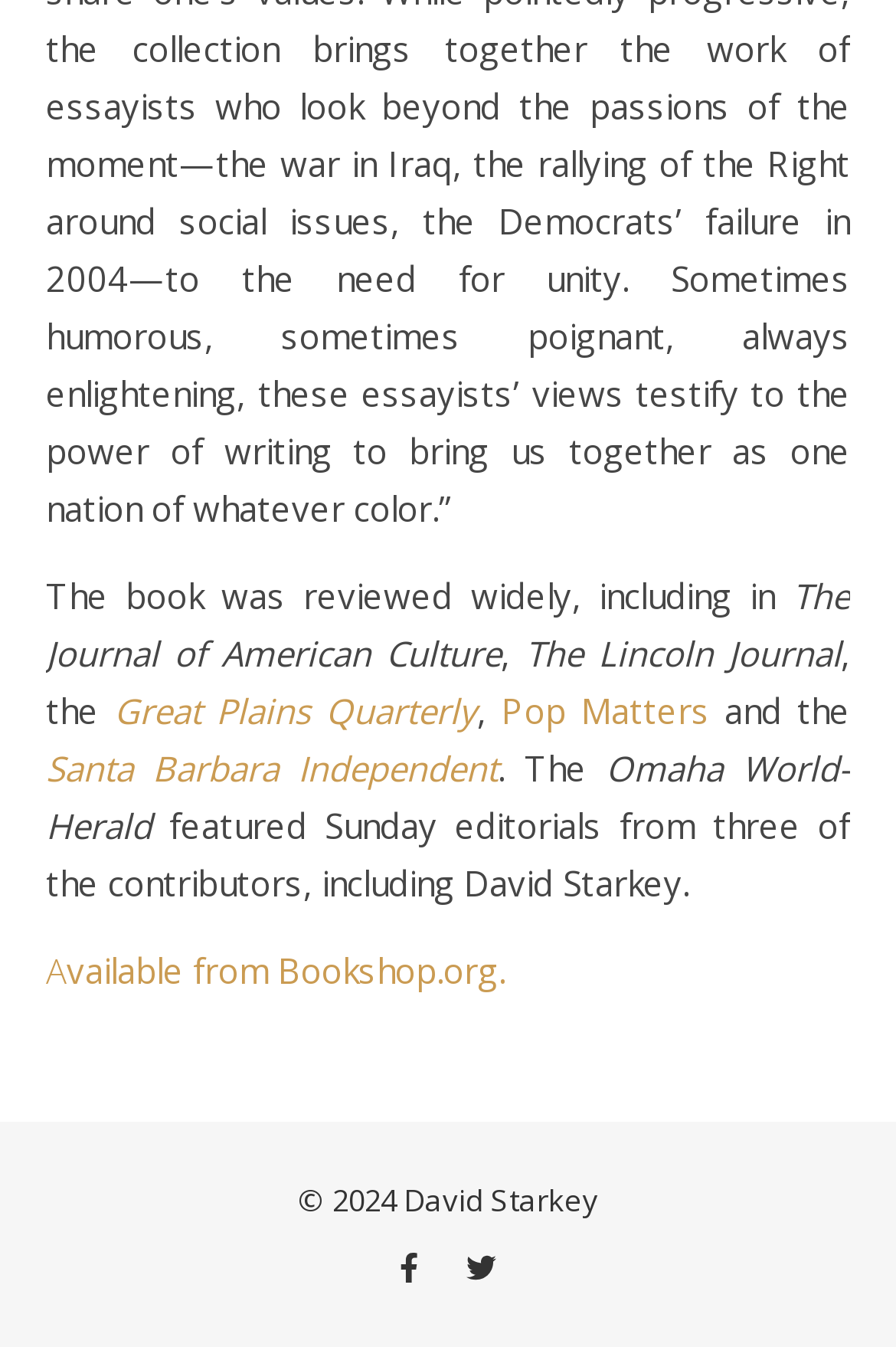What is the purpose of the webpage?
Your answer should be a single word or phrase derived from the screenshot.

Book promotion